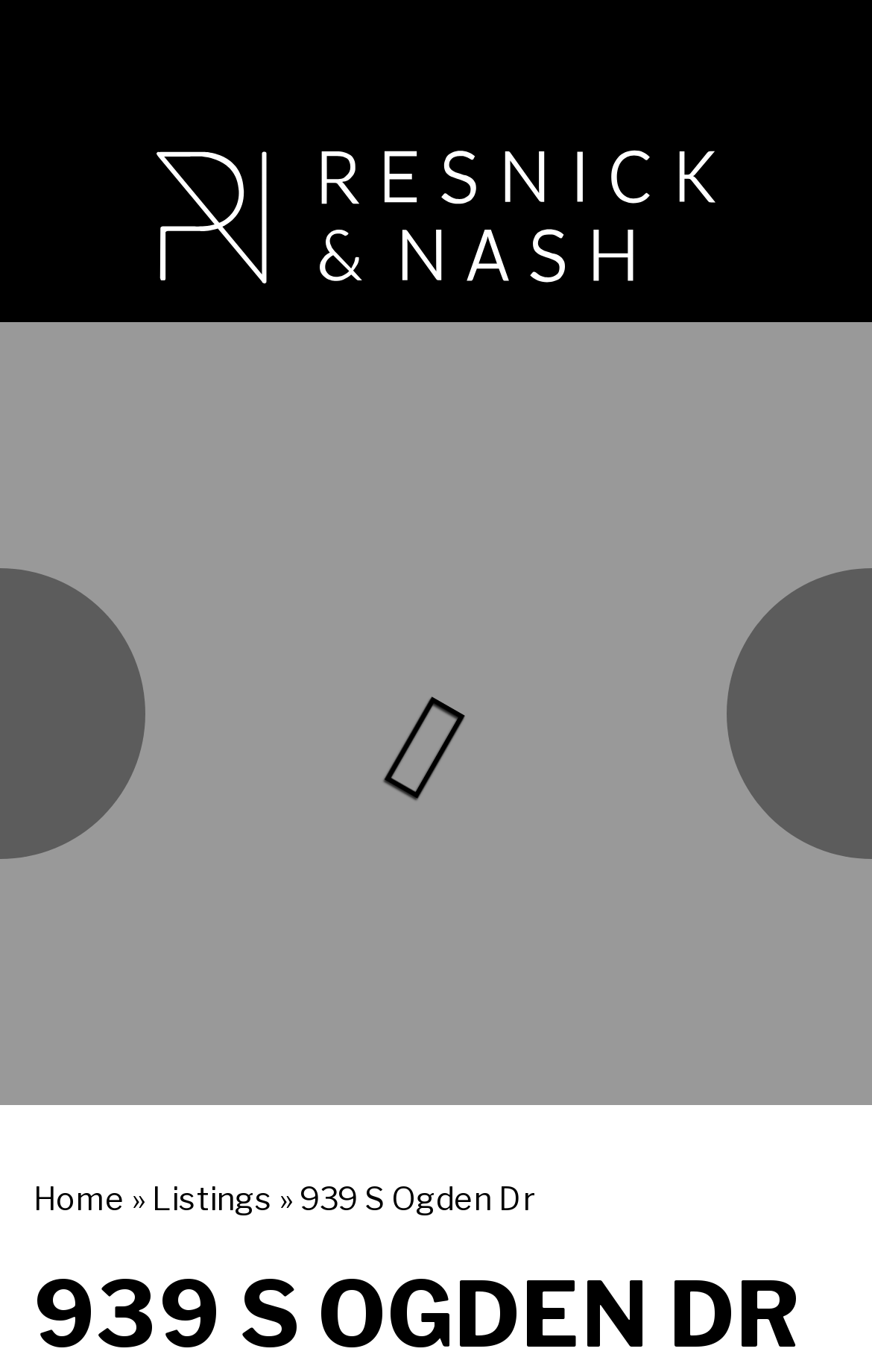Using floating point numbers between 0 and 1, provide the bounding box coordinates in the format (top-left x, top-left y, bottom-right x, bottom-right y). Locate the UI element described here: alt="Resnik Nash Logo"

[0.179, 0.109, 0.821, 0.21]